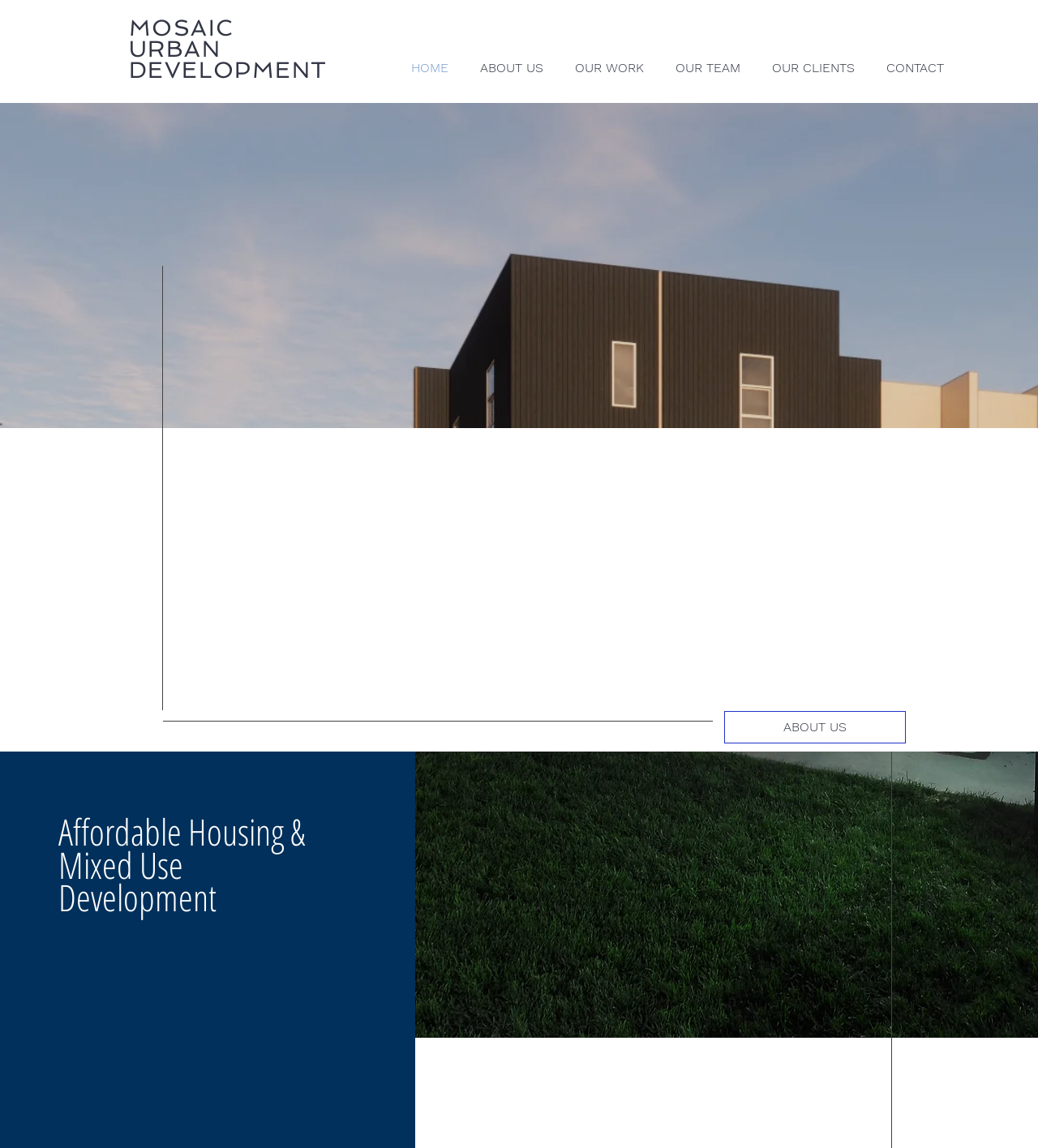Answer briefly with one word or phrase:
What services does the company provide?

Real estate development and financial consulting